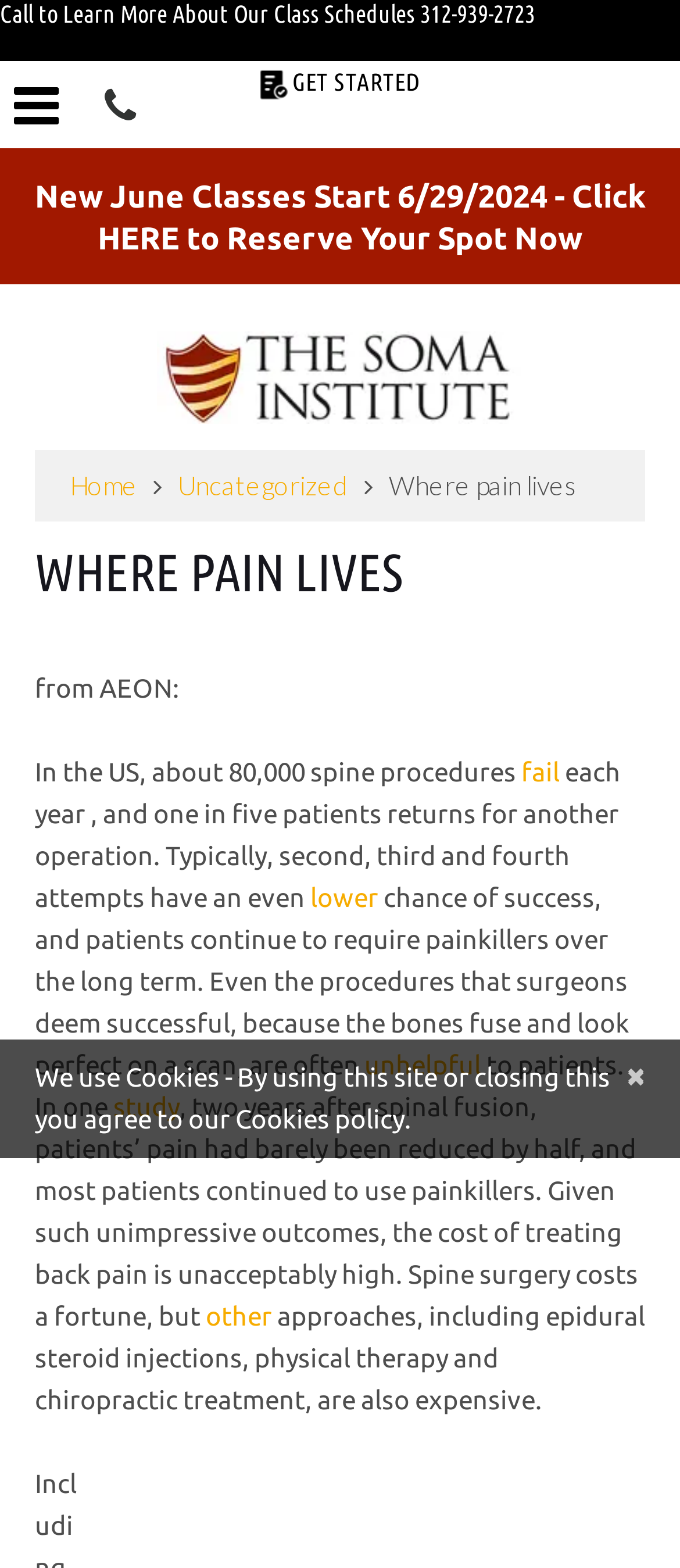Determine the bounding box coordinates of the target area to click to execute the following instruction: "Explore Home Remedies."

None